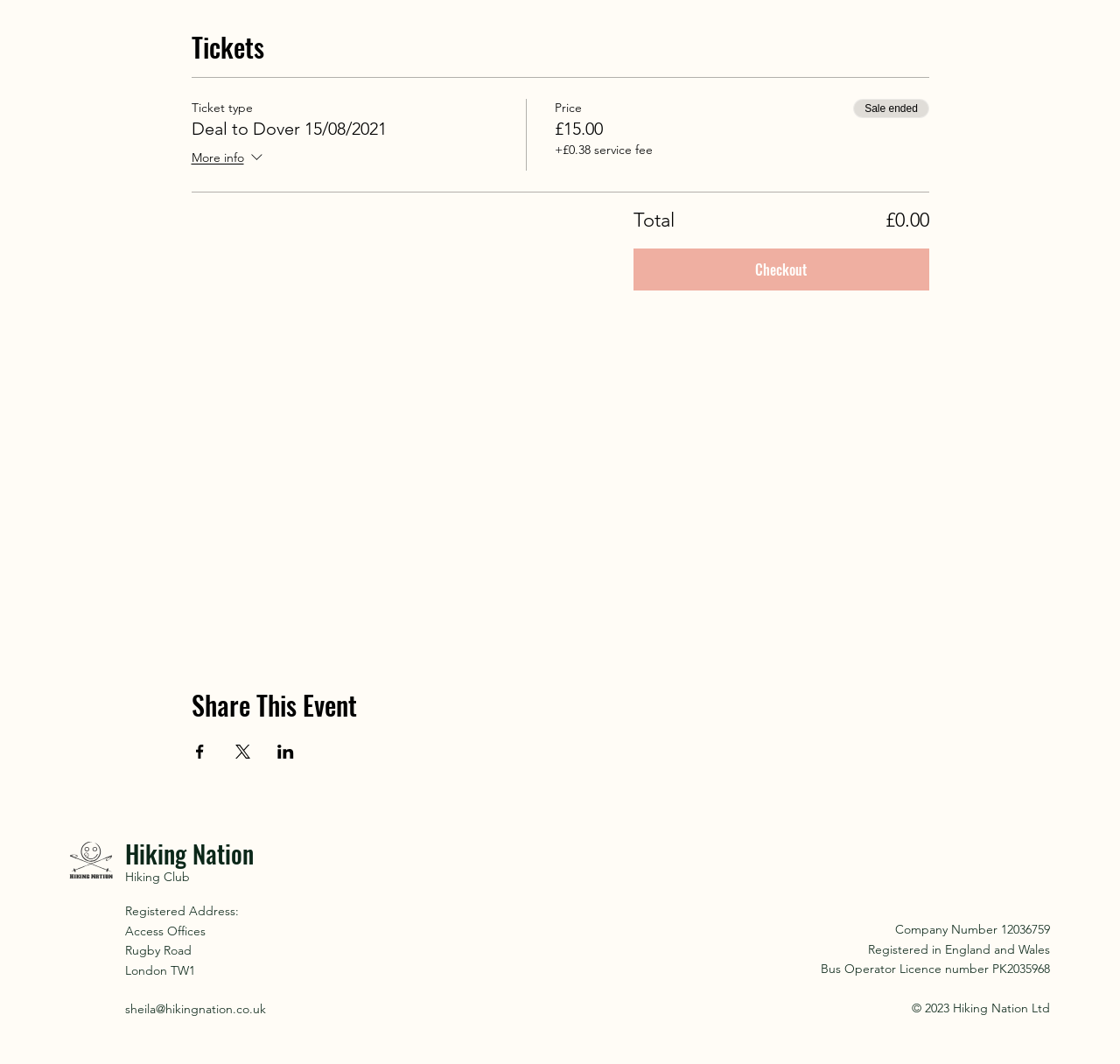Kindly determine the bounding box coordinates for the clickable area to achieve the given instruction: "Click the 'Map' iframe".

[0.118, 0.339, 0.882, 0.597]